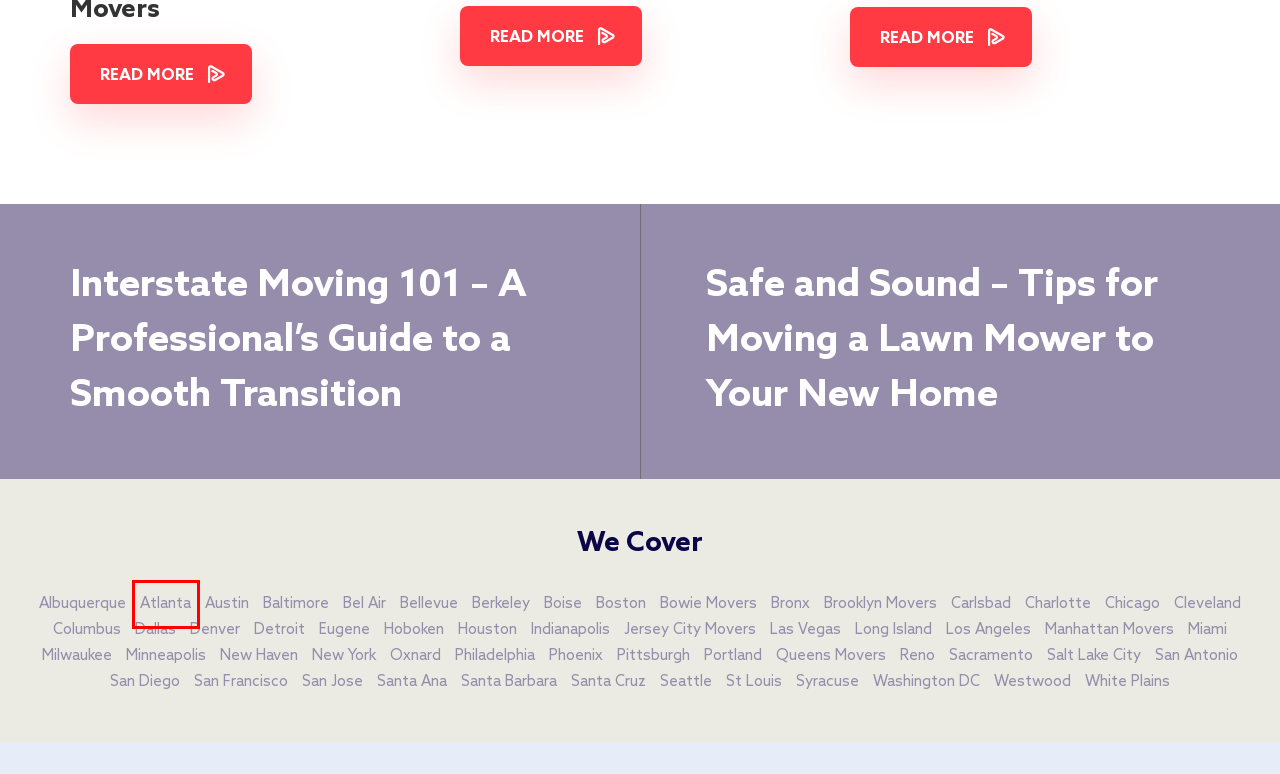Observe the screenshot of a webpage with a red bounding box around an element. Identify the webpage description that best fits the new page after the element inside the bounding box is clicked. The candidates are:
A. Atlanta Movers | Long Distance Movers
B. Bellevue Movers | Long Distance Movers
C. Tips for Moving a Lawn Mower to Your New Home | Long Distance Movers
D. Berkeley Movers | Long Distance Movers
E. Carlsbad Movers | Long Distance Movers
F. Philadelphia Movers | Long Distance Movers
G. Chicago Movers | Long Distance Movers
H. Columbus Movers | Long Distance Movers

A